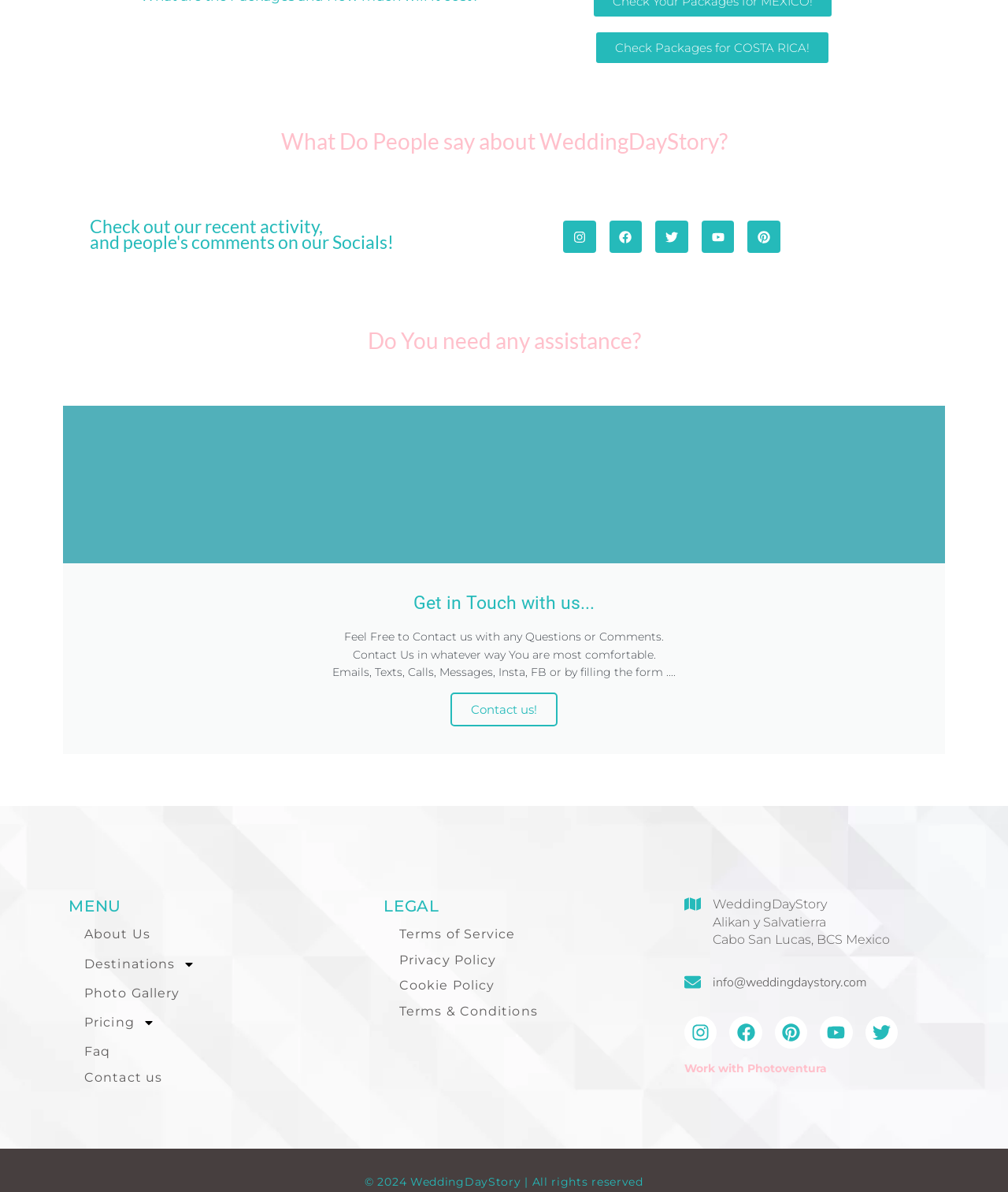Determine the bounding box coordinates of the section I need to click to execute the following instruction: "Visit CREDITON CONGREGATIONAL CHURCH". Provide the coordinates as four float numbers between 0 and 1, i.e., [left, top, right, bottom].

None